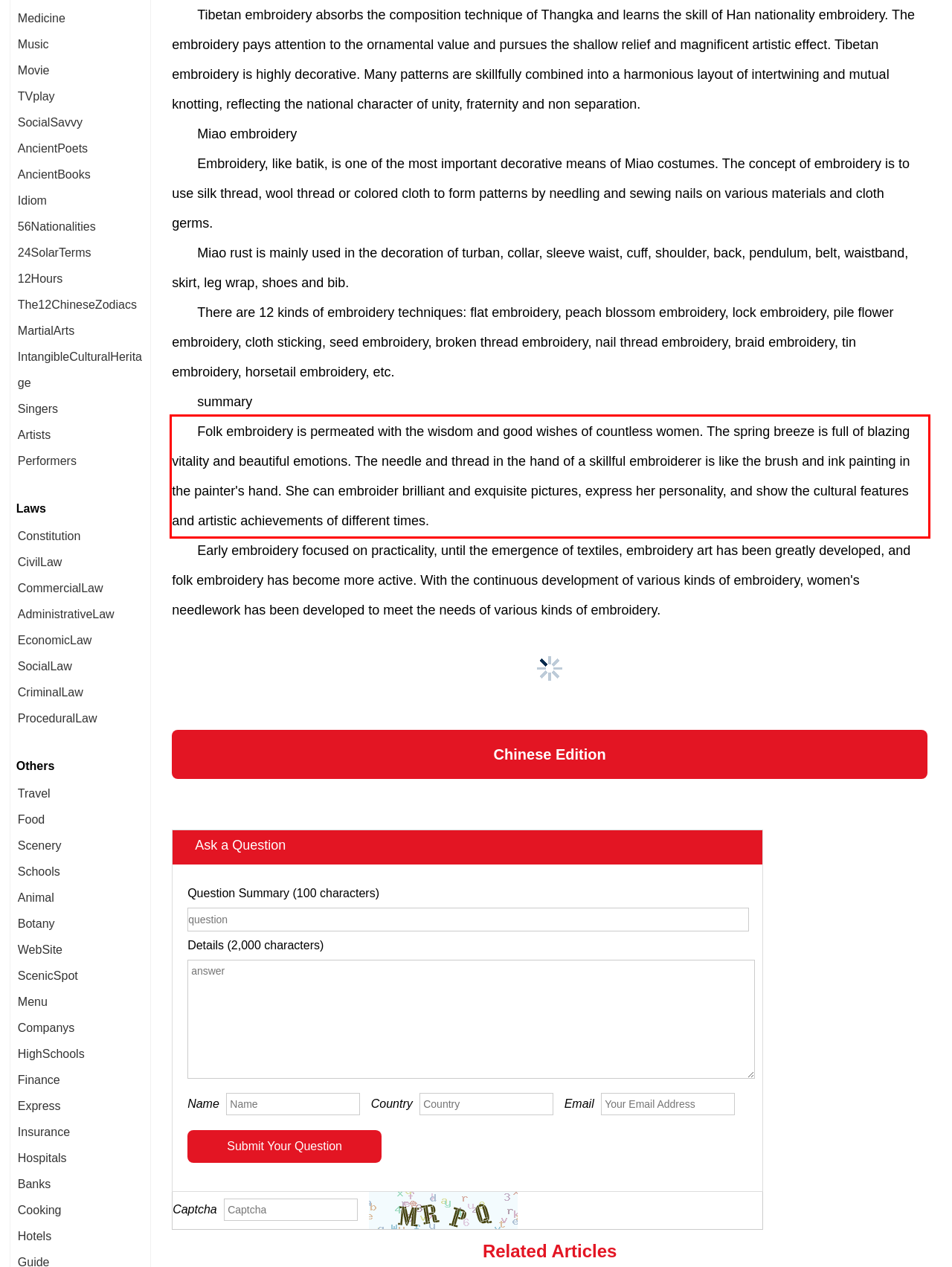Please identify and extract the text content from the UI element encased in a red bounding box on the provided webpage screenshot.

Folk embroidery is permeated with the wisdom and good wishes of countless women. The spring breeze is full of blazing vitality and beautiful emotions. The needle and thread in the hand of a skillful embroiderer is like the brush and ink painting in the painter's hand. She can embroider brilliant and exquisite pictures, express her personality, and show the cultural features and artistic achievements of different times.